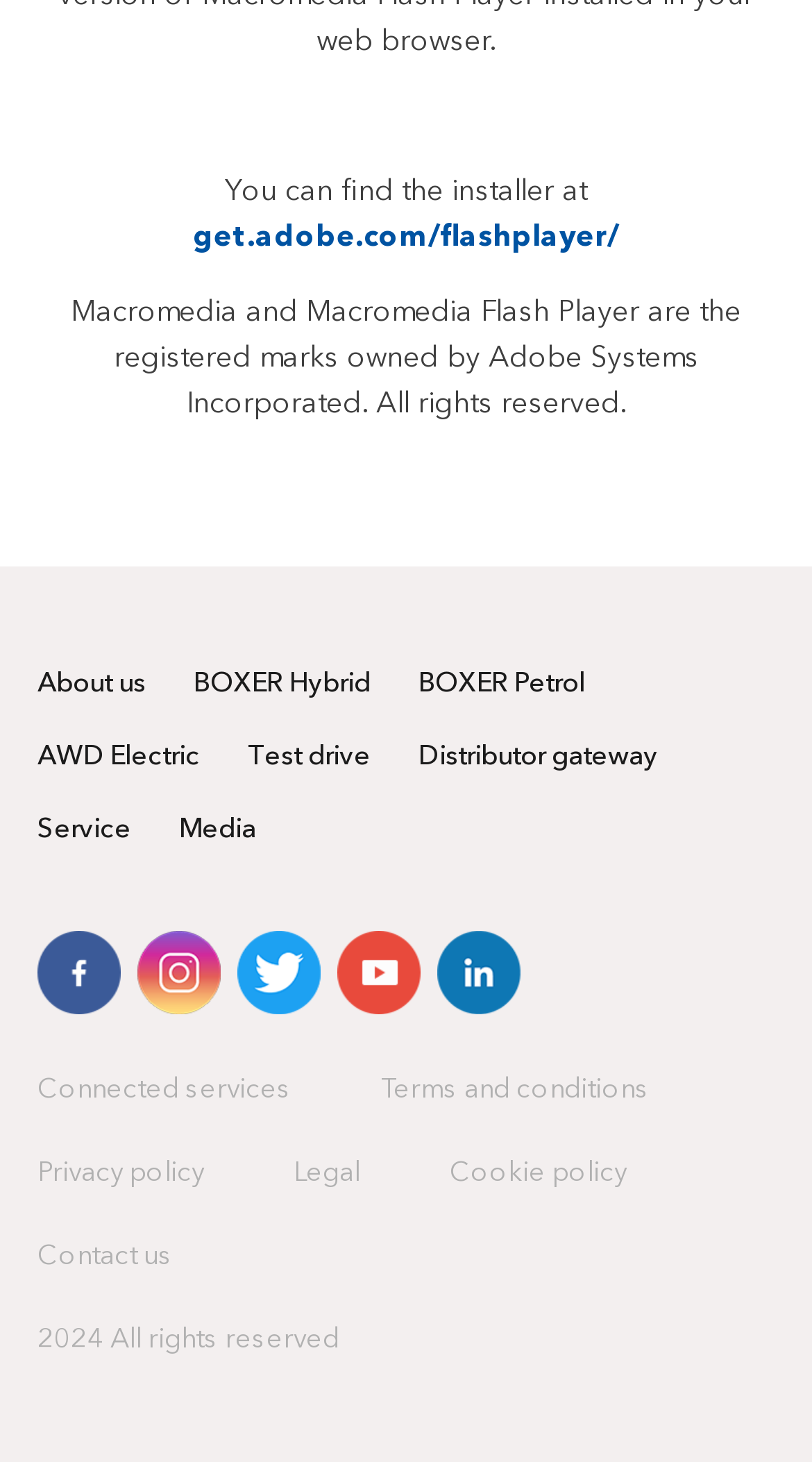Please identify the bounding box coordinates of the element that needs to be clicked to perform the following instruction: "Visit the About us page".

[0.046, 0.459, 0.179, 0.477]